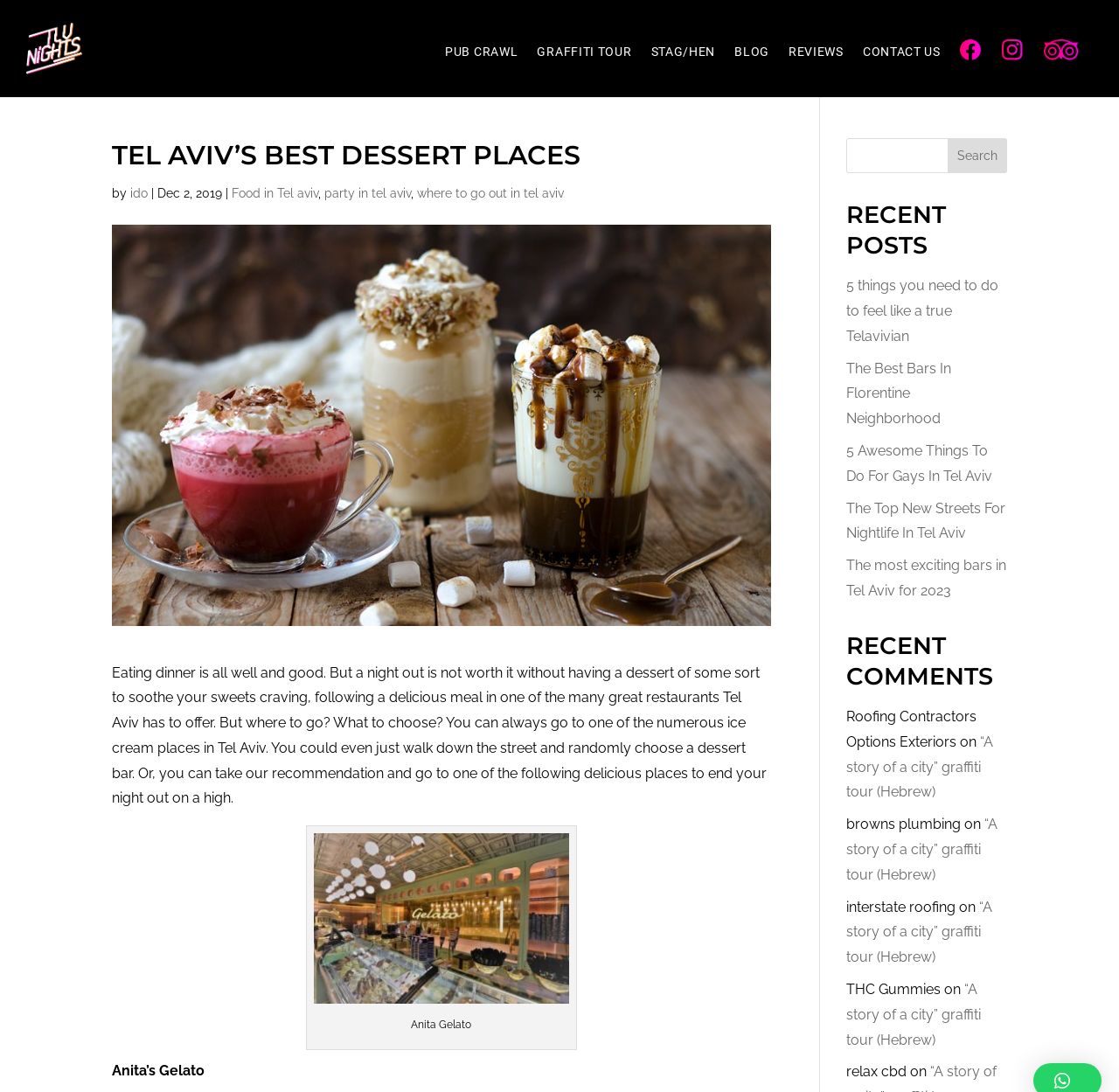Provide a one-word or short-phrase answer to the question:
What type of content is featured on the webpage?

Dessert places in Tel Aviv